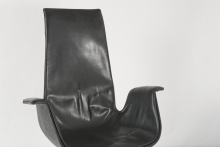Please provide a detailed answer to the question below based on the screenshot: 
Where was the chair manufactured?

According to the caption, the chair was manufactured in Germany around 1970, which provides the information about the country of origin.